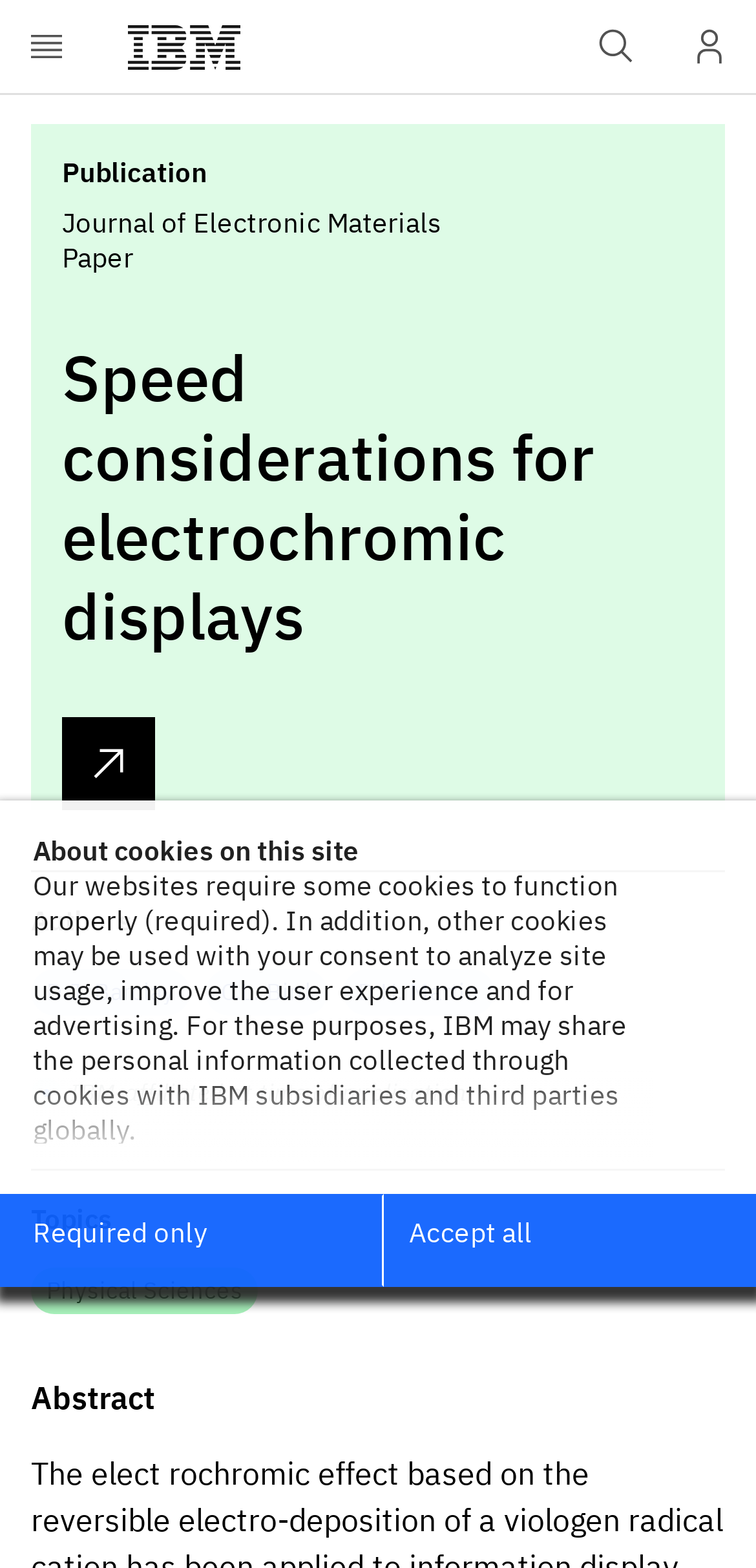Who are the authors of the paper?
Using the information from the image, give a concise answer in one word or a short phrase.

D.J. Barclay, C.L. Bird, D.H. Martin